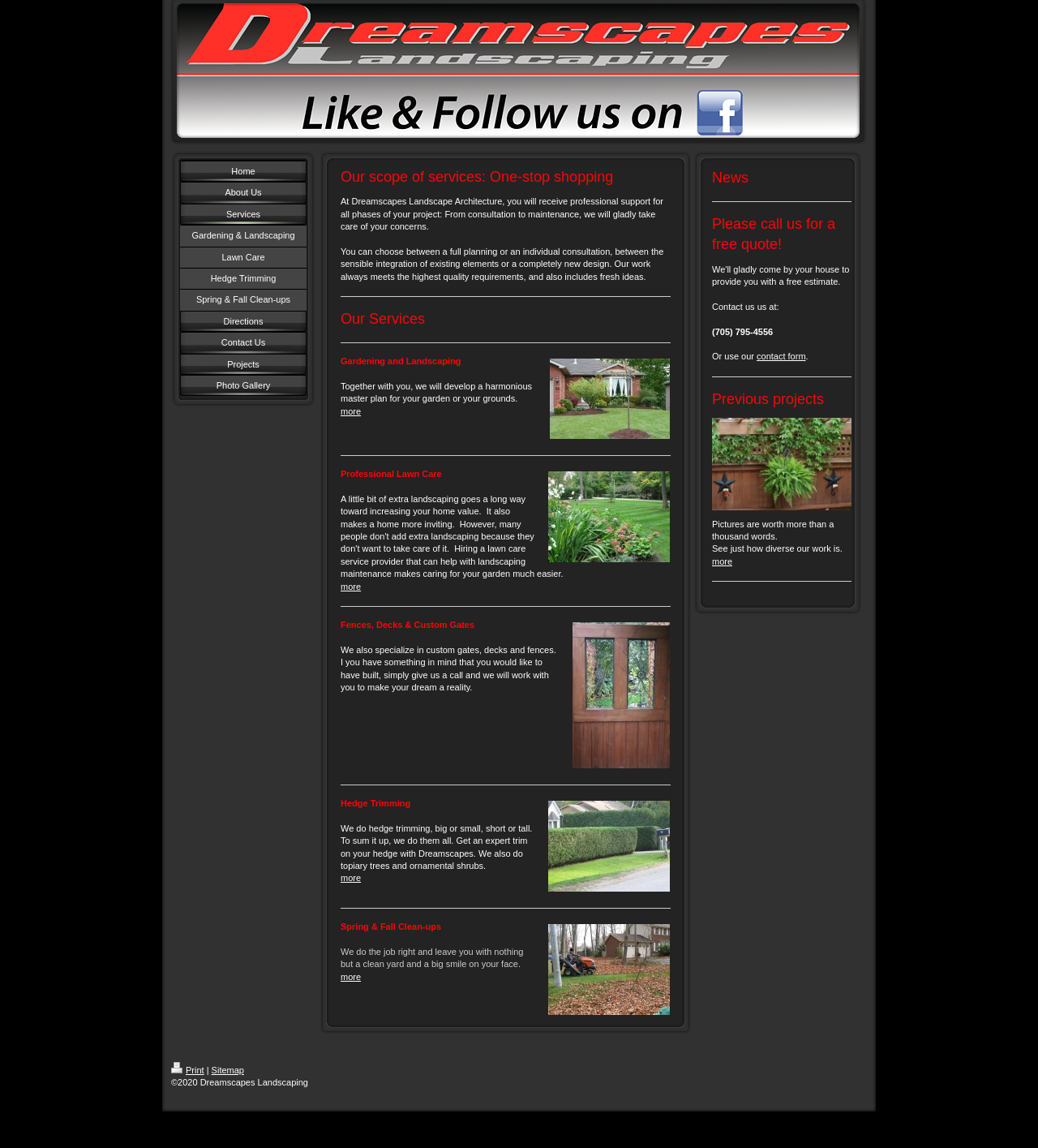Please predict the bounding box coordinates of the element's region where a click is necessary to complete the following instruction: "Get a free quote". The coordinates should be represented by four float numbers between 0 and 1, i.e., [left, top, right, bottom].

[0.686, 0.306, 0.729, 0.315]